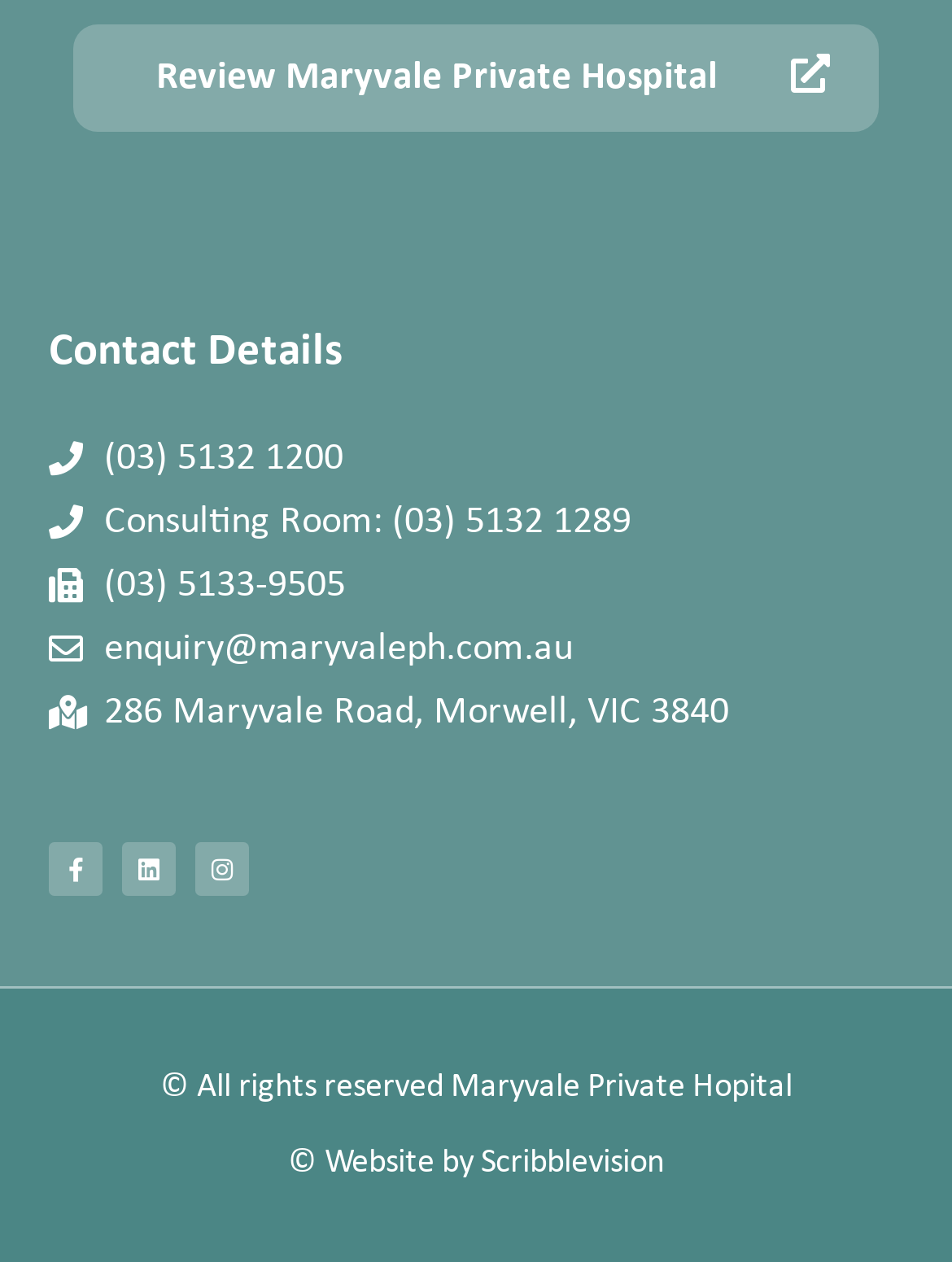Locate the bounding box coordinates of the UI element described by: "Consulting Room: (03) 5132 1289". Provide the coordinates as four float numbers between 0 and 1, formatted as [left, top, right, bottom].

[0.051, 0.39, 0.949, 0.437]